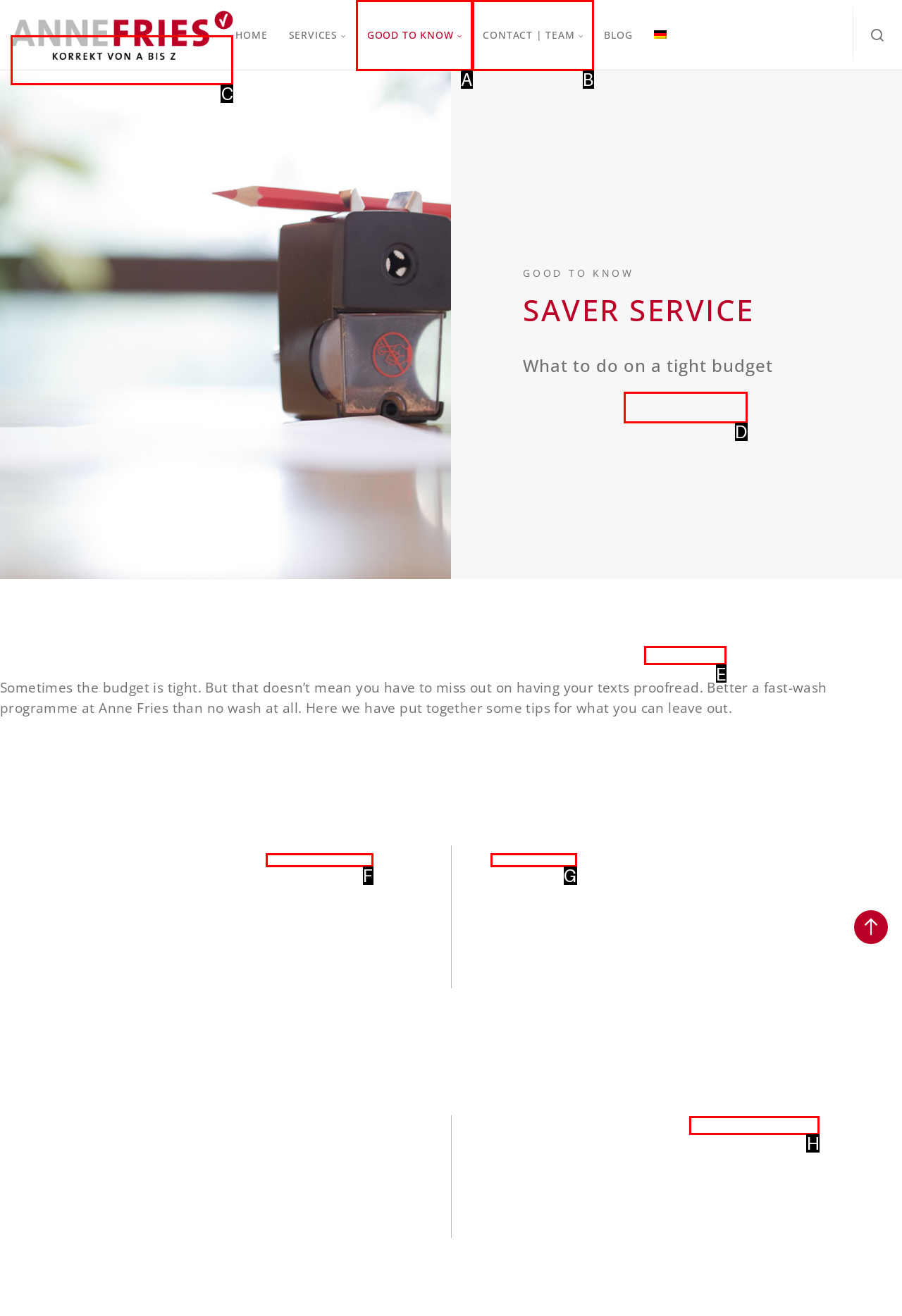Identify the UI element described as: alt="Anne Fries"
Answer with the option's letter directly.

C